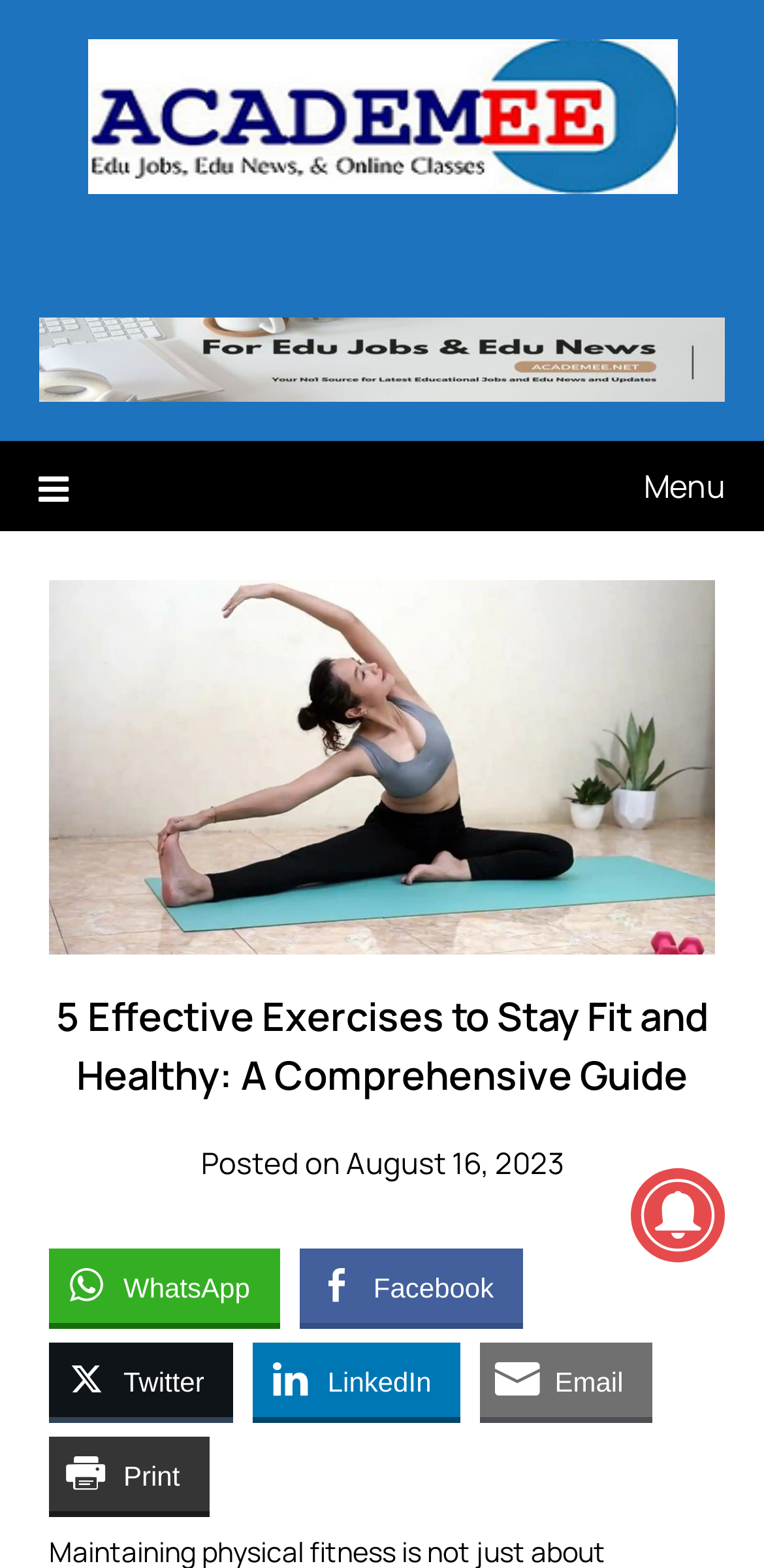Identify the text that serves as the heading for the webpage and generate it.

5 Effective Exercises to Stay Fit and Healthy: A Comprehensive Guide